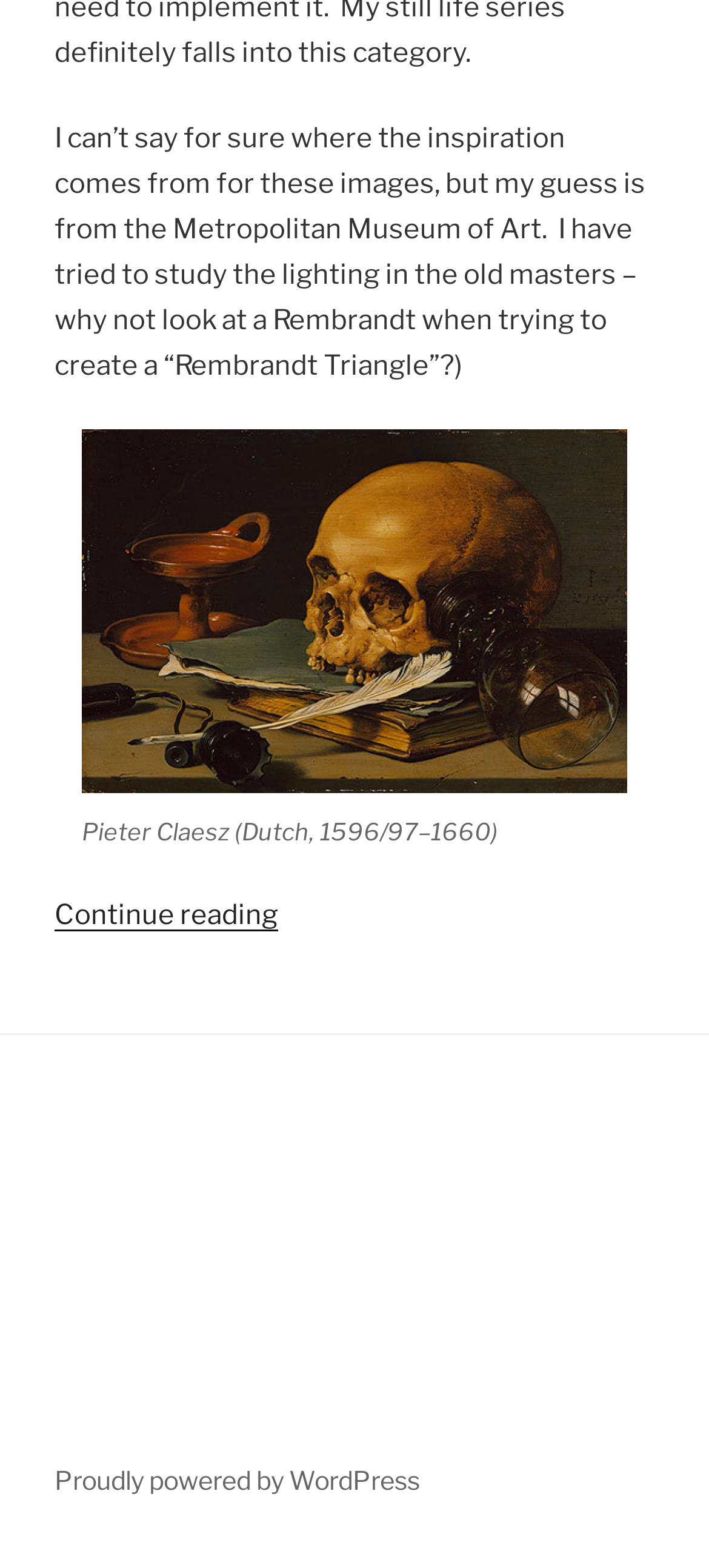Given the element description "Proudly powered by WordPress" in the screenshot, predict the bounding box coordinates of that UI element.

[0.077, 0.934, 0.592, 0.953]